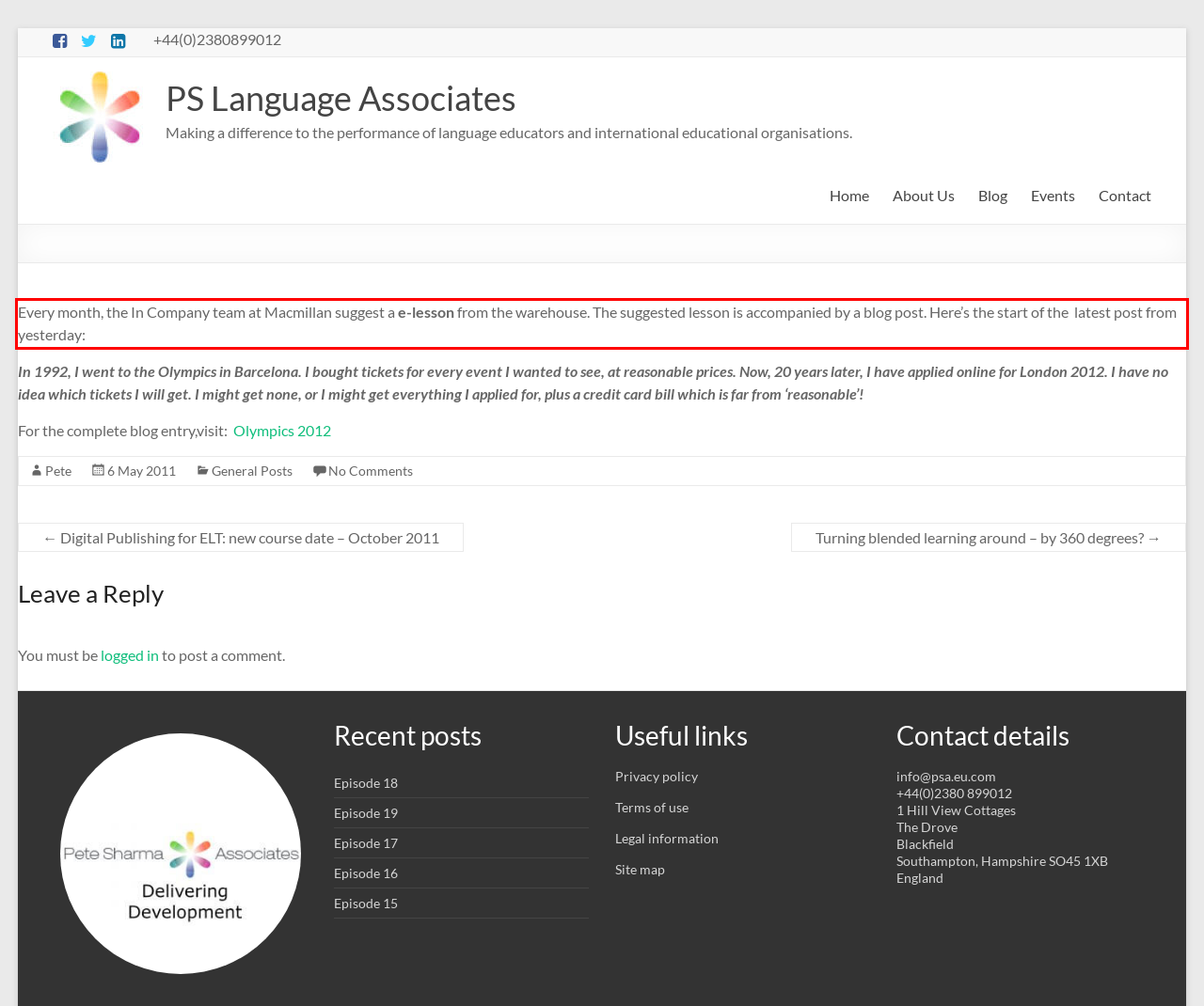Using the webpage screenshot, recognize and capture the text within the red bounding box.

Every month, the In Company team at Macmillan suggest a e-lesson from the warehouse. The suggested lesson is accompanied by a blog post. Here’s the start of the latest post from yesterday: